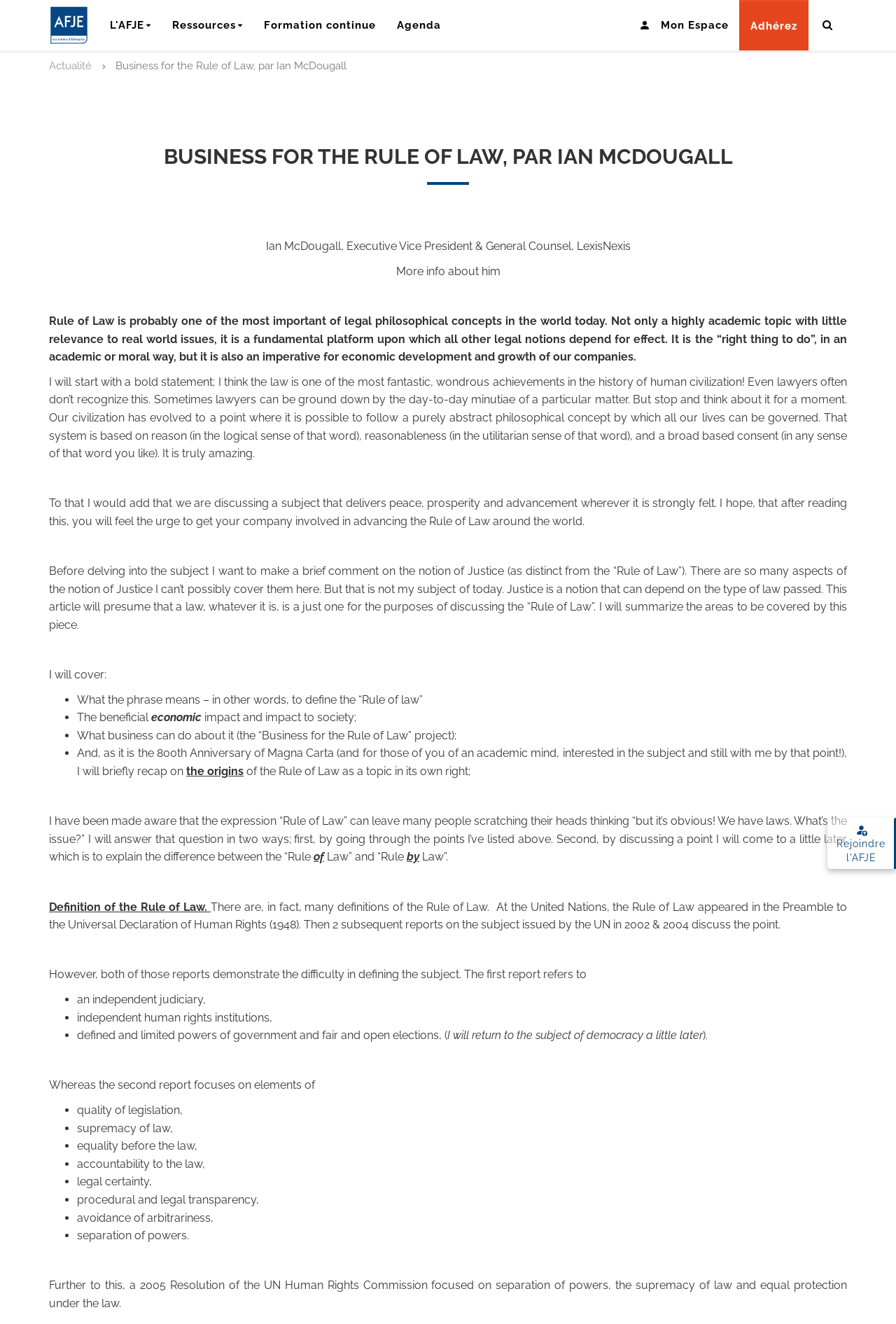Who is the author of the article?
Give a detailed response to the question by analyzing the screenshot.

The author of the article is mentioned in the text as 'Ian McDougall, Executive Vice President & General Counsel, LexisNexis'.